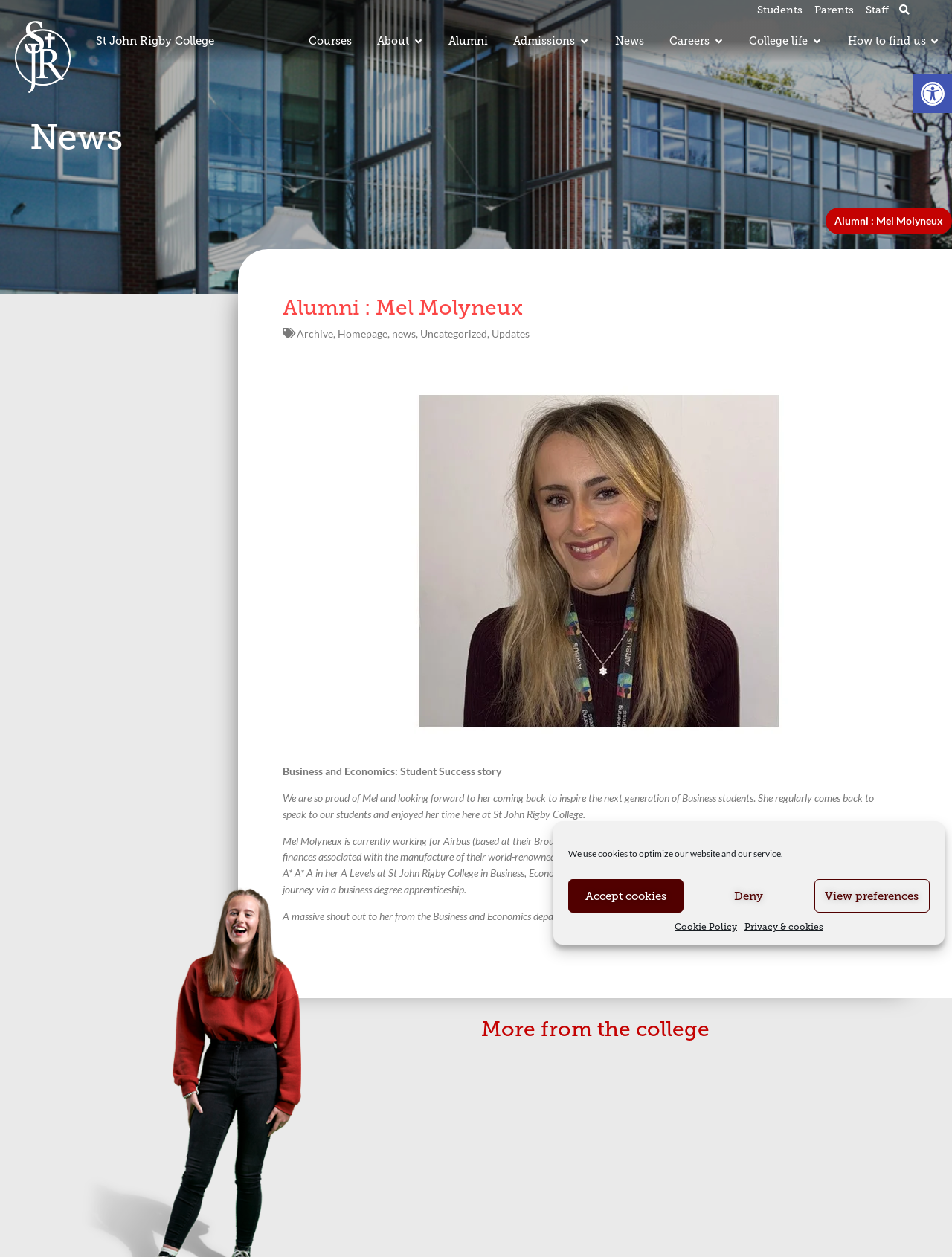What is the department that is proud of Mel Molyneux?
Offer a detailed and exhaustive answer to the question.

The webpage states that the Business and Economics department at St John Rigby College is proud of Mel Molyneux and is looking forward to her coming back to inspire the next generation of Business students.